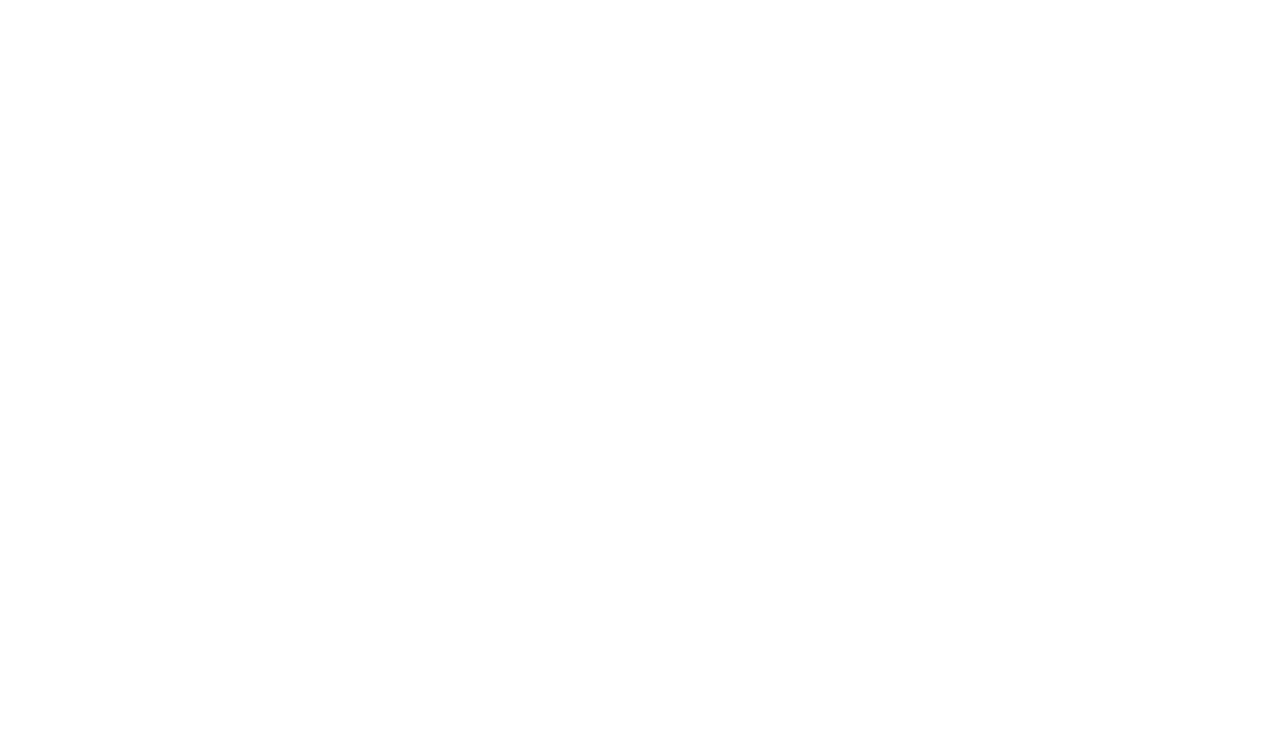Provide the bounding box coordinates for the UI element that is described as: "parent_node: Email * aria-describedby="email-notes" name="email"".

[0.407, 0.133, 0.577, 0.201]